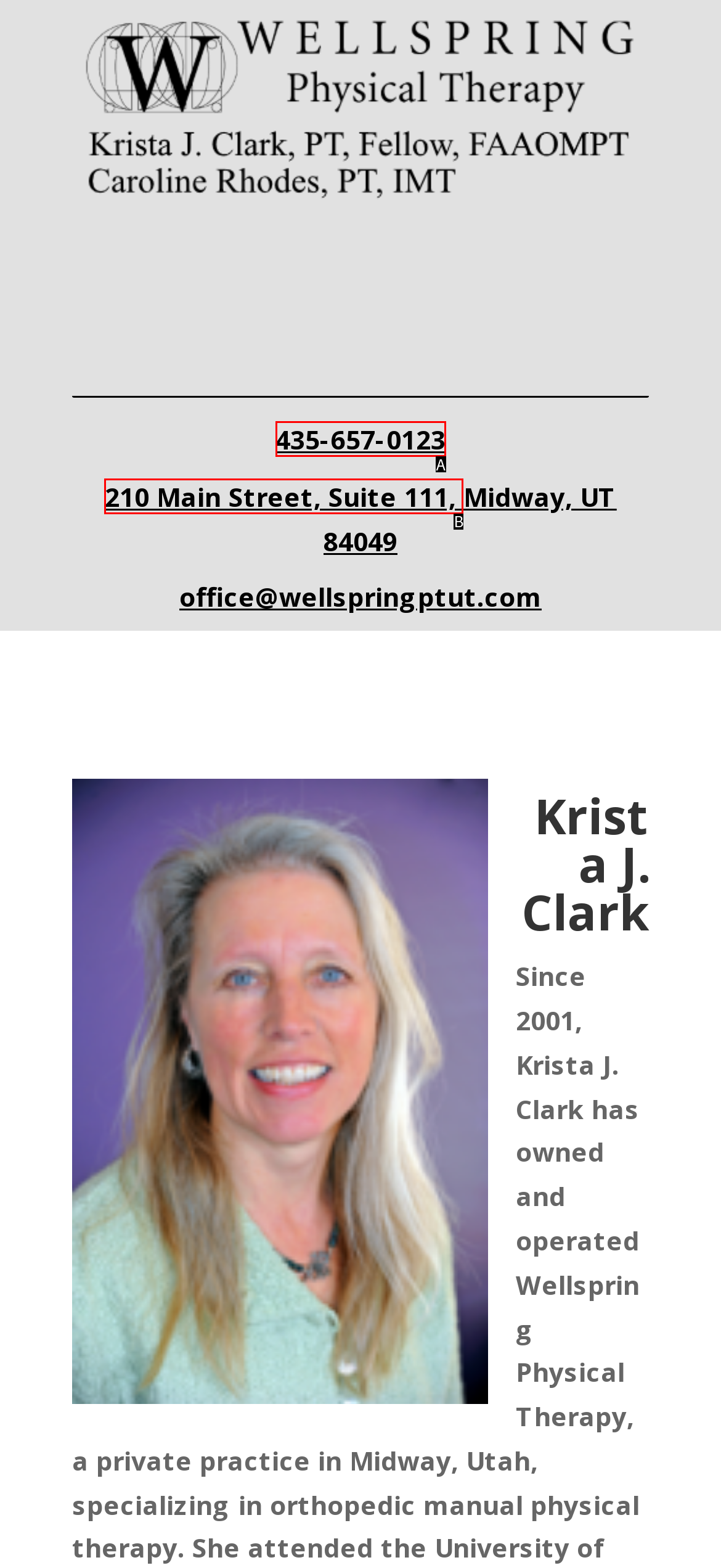Determine which option fits the following description: Learn not to cling
Answer with the corresponding option's letter directly.

None